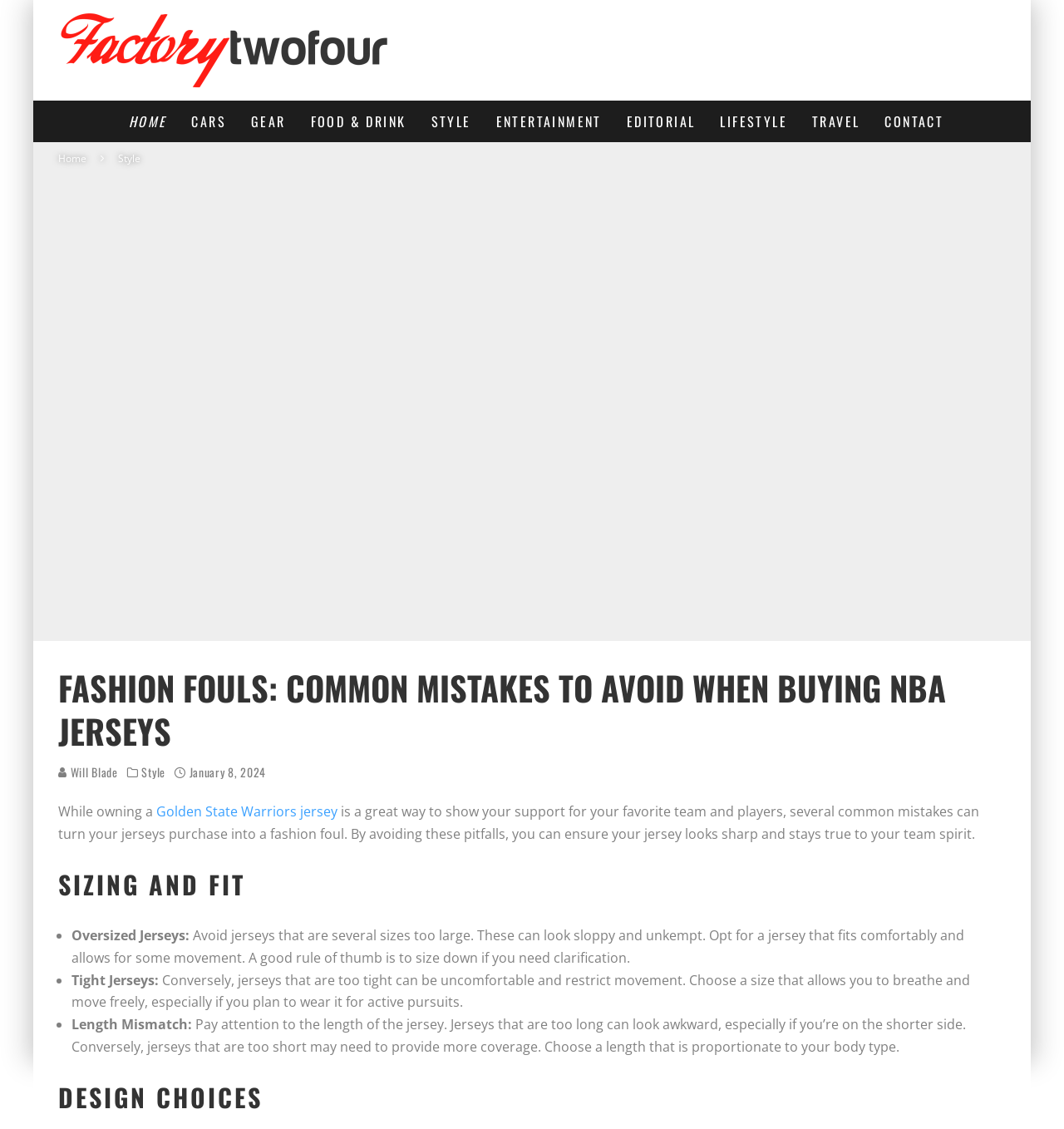What is the author's name?
Please use the image to provide an in-depth answer to the question.

The author's name is Will Blade, which can be found in the link 'Will Blade' below the heading 'FASHION FOULS: COMMON MISTAKES TO AVOID WHEN BUYING NBA JERSEYS'.